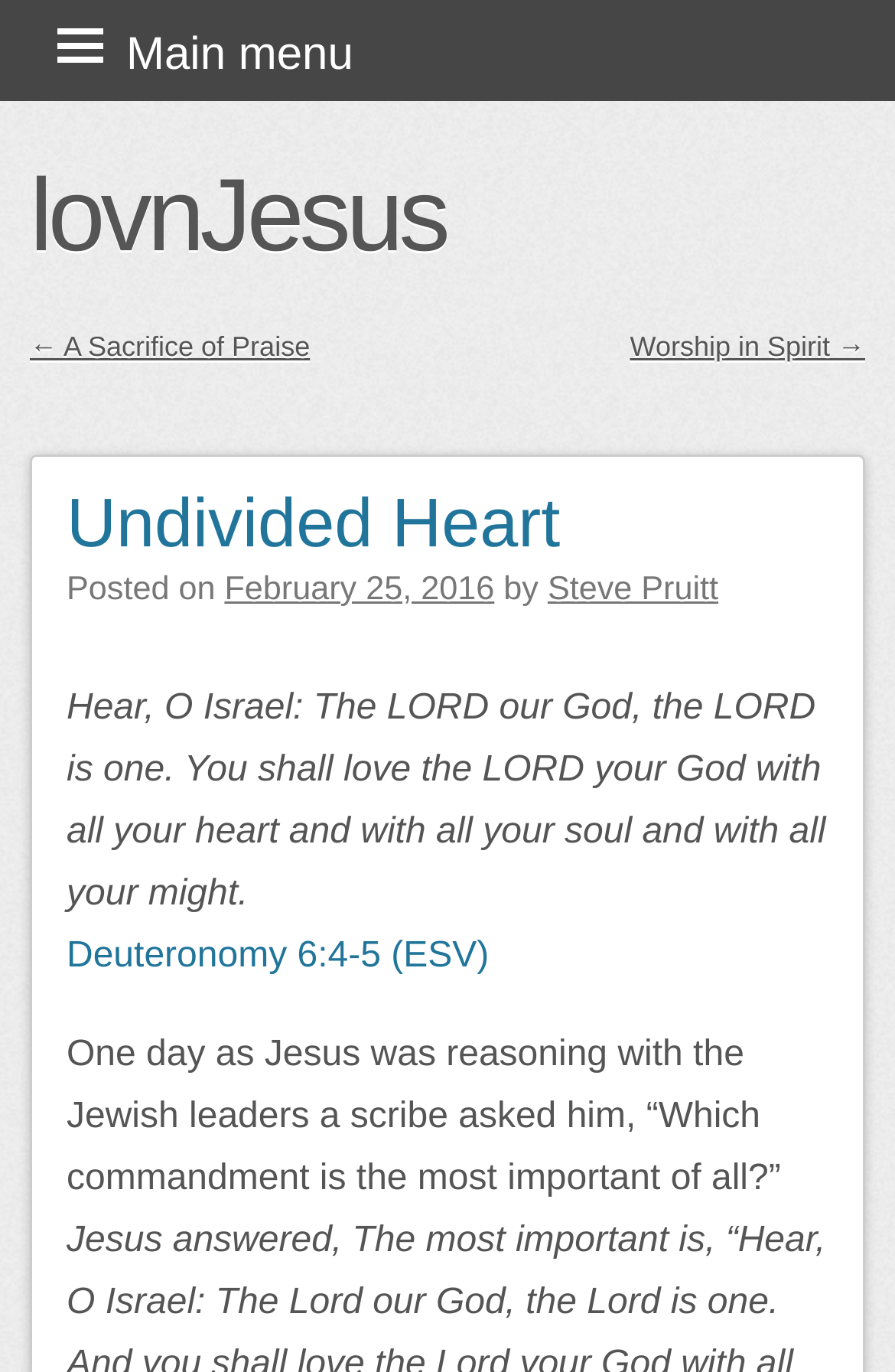Find and indicate the bounding box coordinates of the region you should select to follow the given instruction: "click the lovnJesus link".

[0.033, 0.115, 0.498, 0.199]